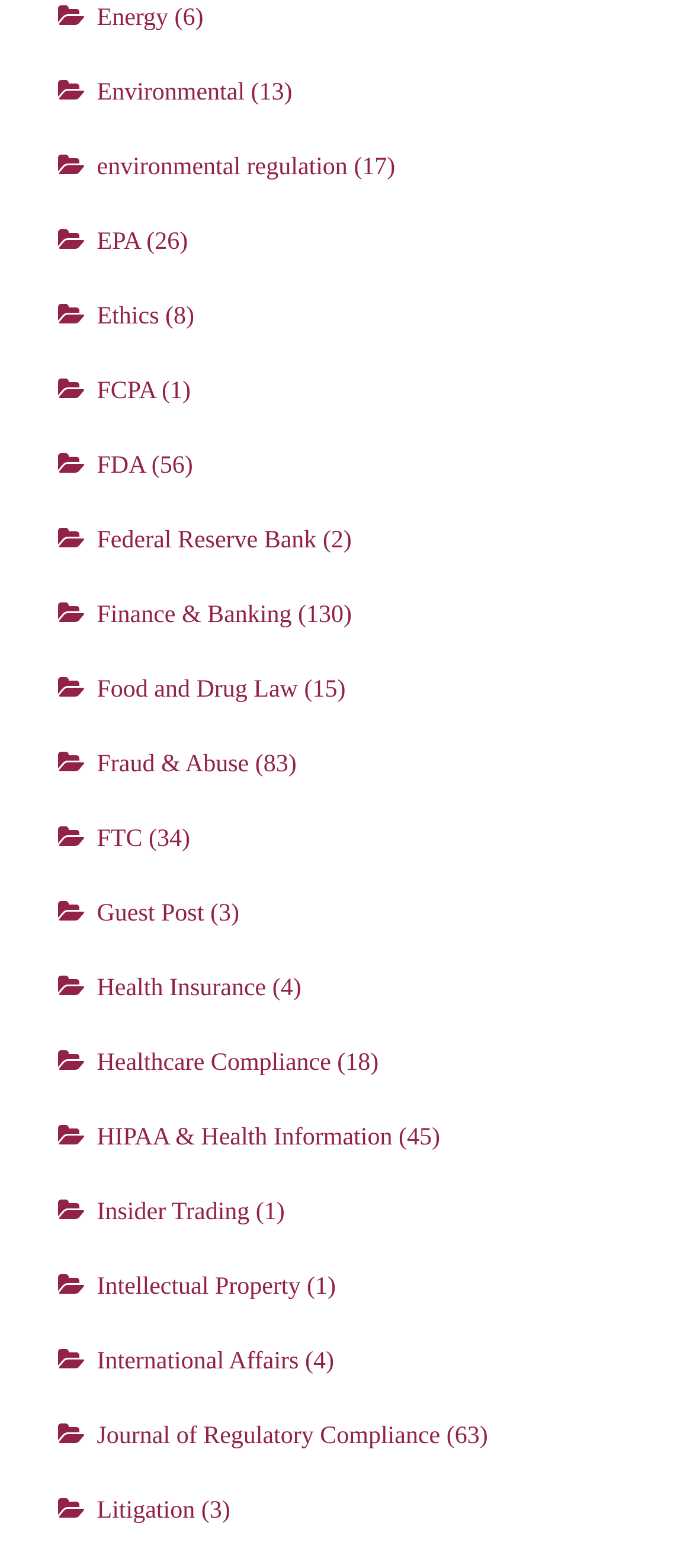Please find the bounding box for the following UI element description. Provide the coordinates in (top-left x, top-left y, bottom-right x, bottom-right y) format, with values between 0 and 1: Federal Reserve Bank

[0.14, 0.336, 0.457, 0.353]